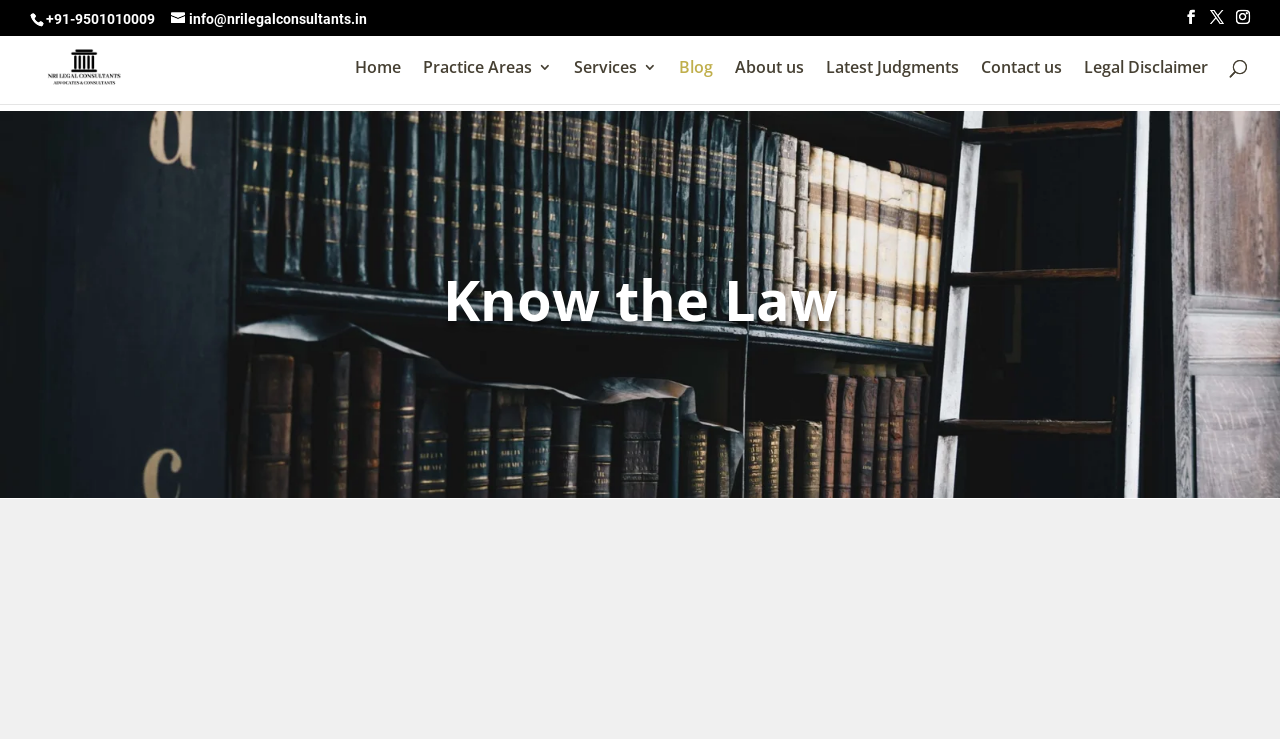Please determine the bounding box coordinates of the element's region to click for the following instruction: "call the phone number".

[0.036, 0.014, 0.121, 0.036]